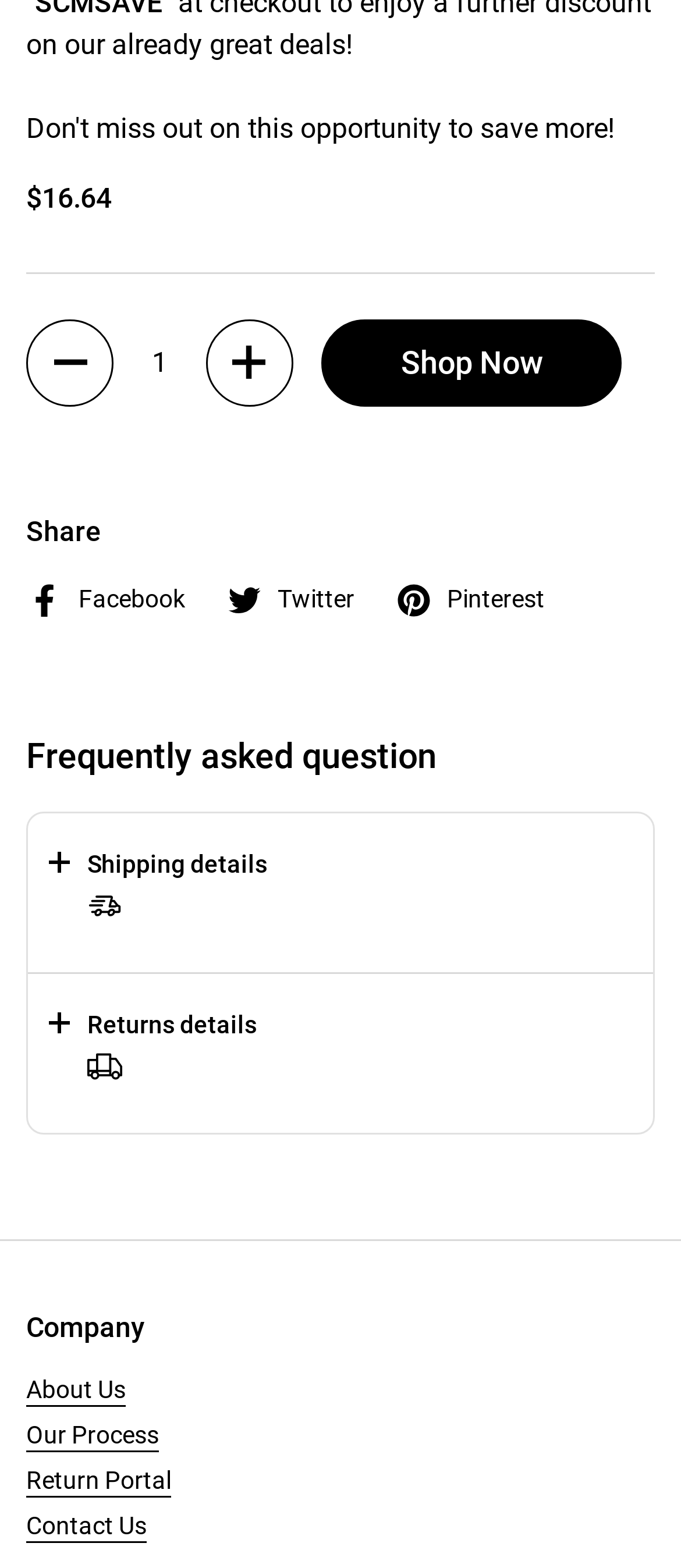What information can be found by clicking on 'Shipping details'?
Using the image as a reference, answer the question with a short word or phrase.

Unknown